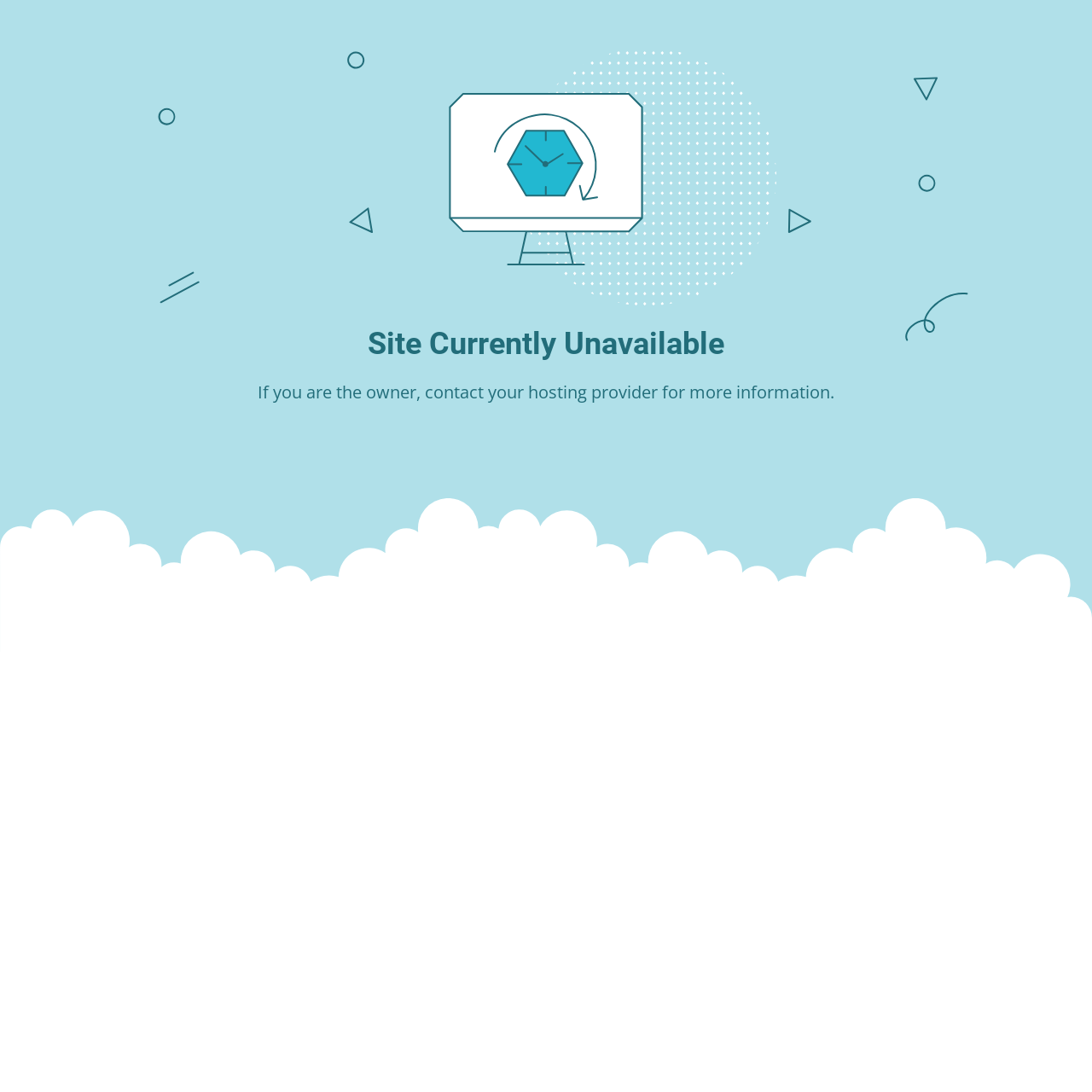Determine which piece of text is the heading of the webpage and provide it.

Site Currently Unavailable